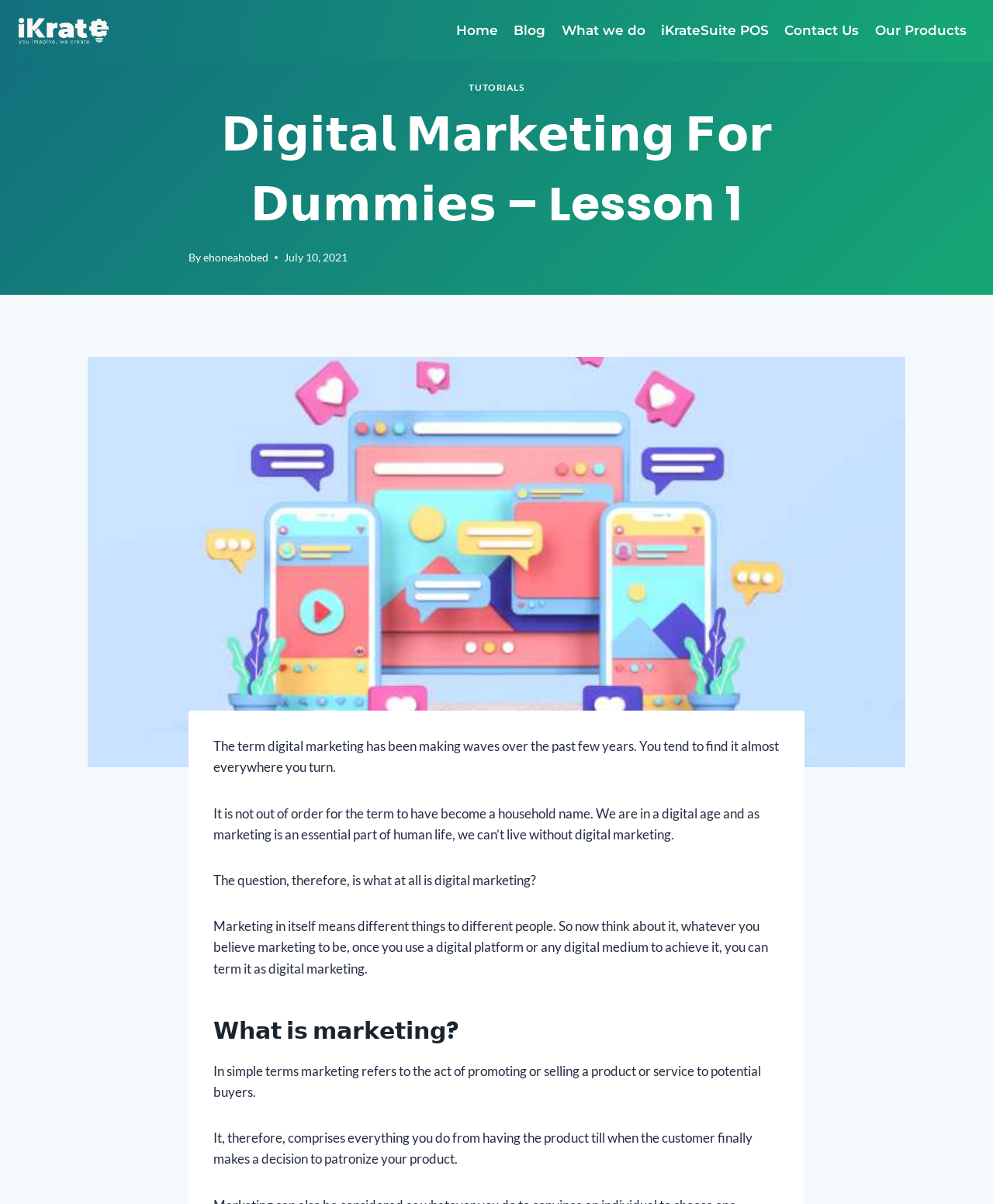Please specify the bounding box coordinates of the area that should be clicked to accomplish the following instruction: "Click on the iKrate link". The coordinates should consist of four float numbers between 0 and 1, i.e., [left, top, right, bottom].

[0.019, 0.015, 0.109, 0.037]